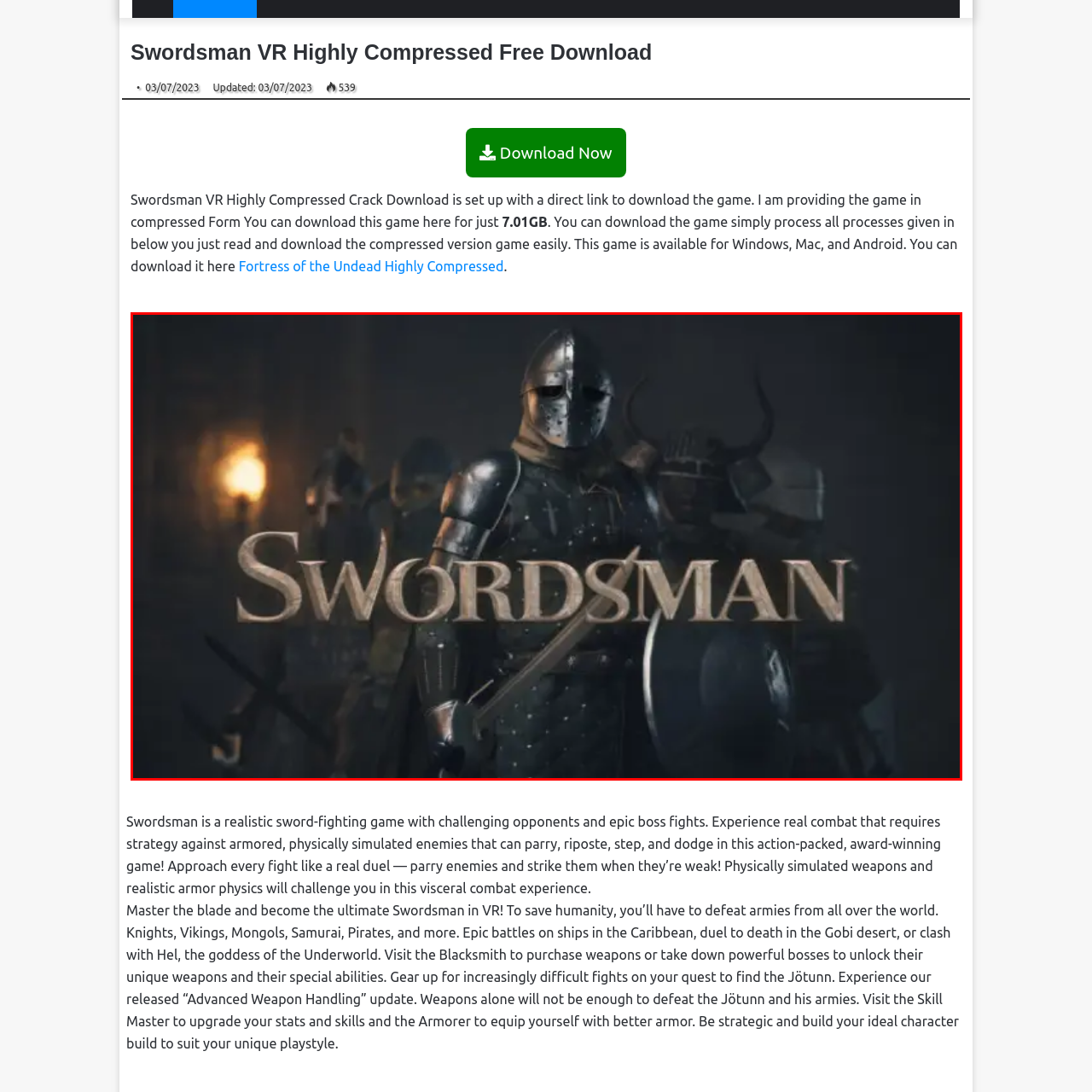Concentrate on the image inside the red border and answer the question in one word or phrase: 
What is the focus of the game 'Swordsman VR'?

Realistic sword fighting